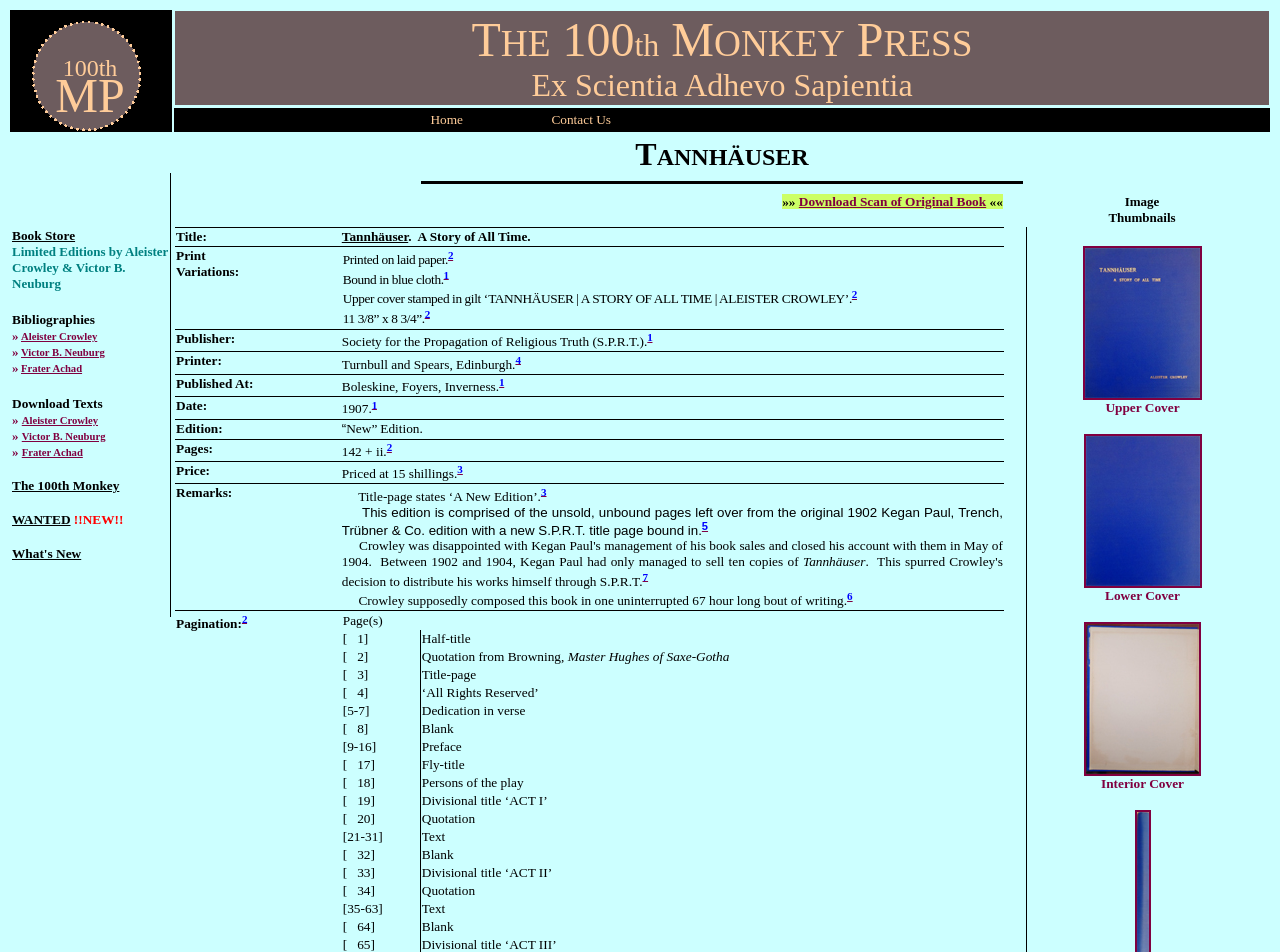Identify the bounding box coordinates of the section to be clicked to complete the task described by the following instruction: "View Upper Cover". The coordinates should be four float numbers between 0 and 1, formatted as [left, top, right, bottom].

[0.864, 0.42, 0.922, 0.436]